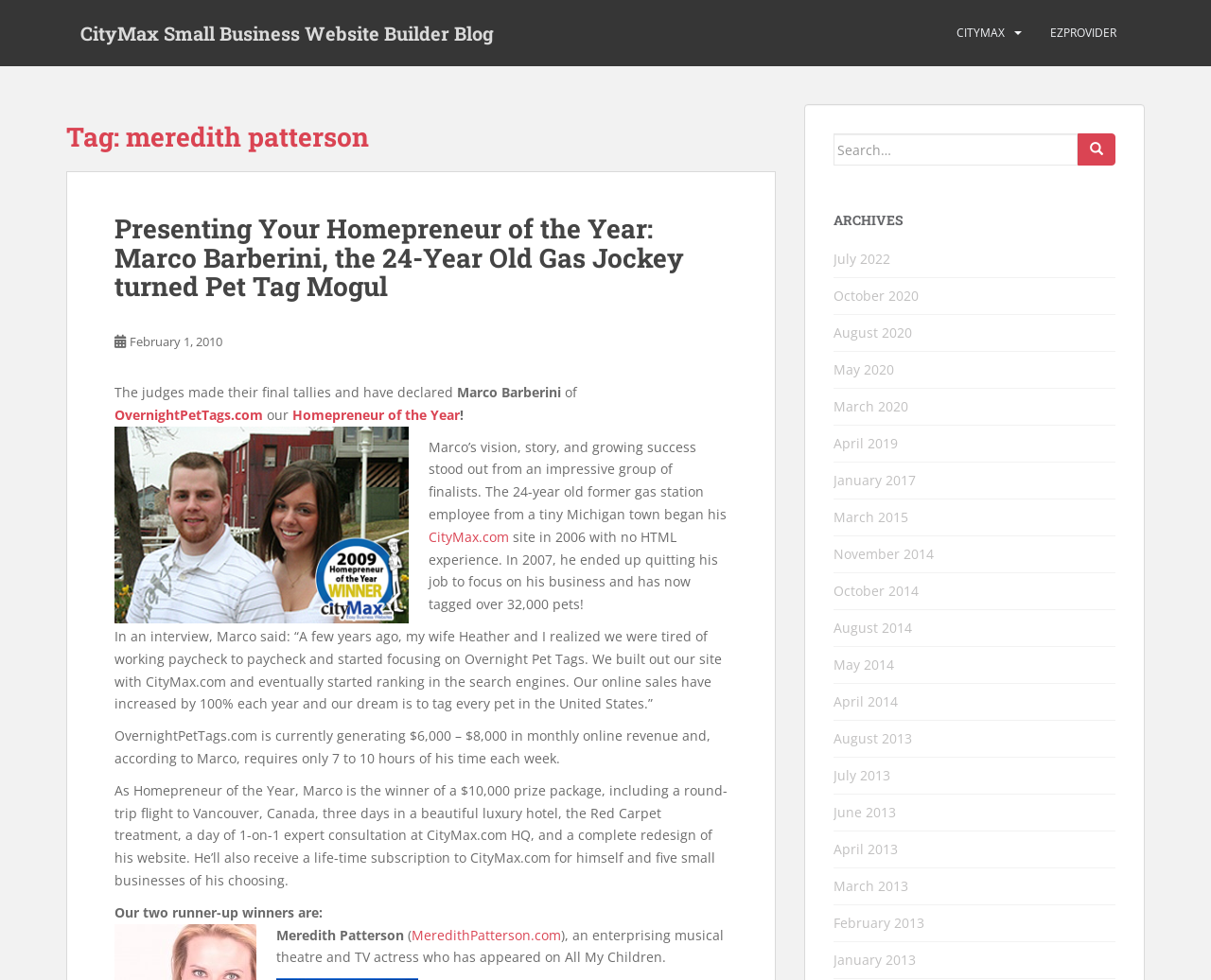Locate the bounding box of the user interface element based on this description: "Uncool".

None